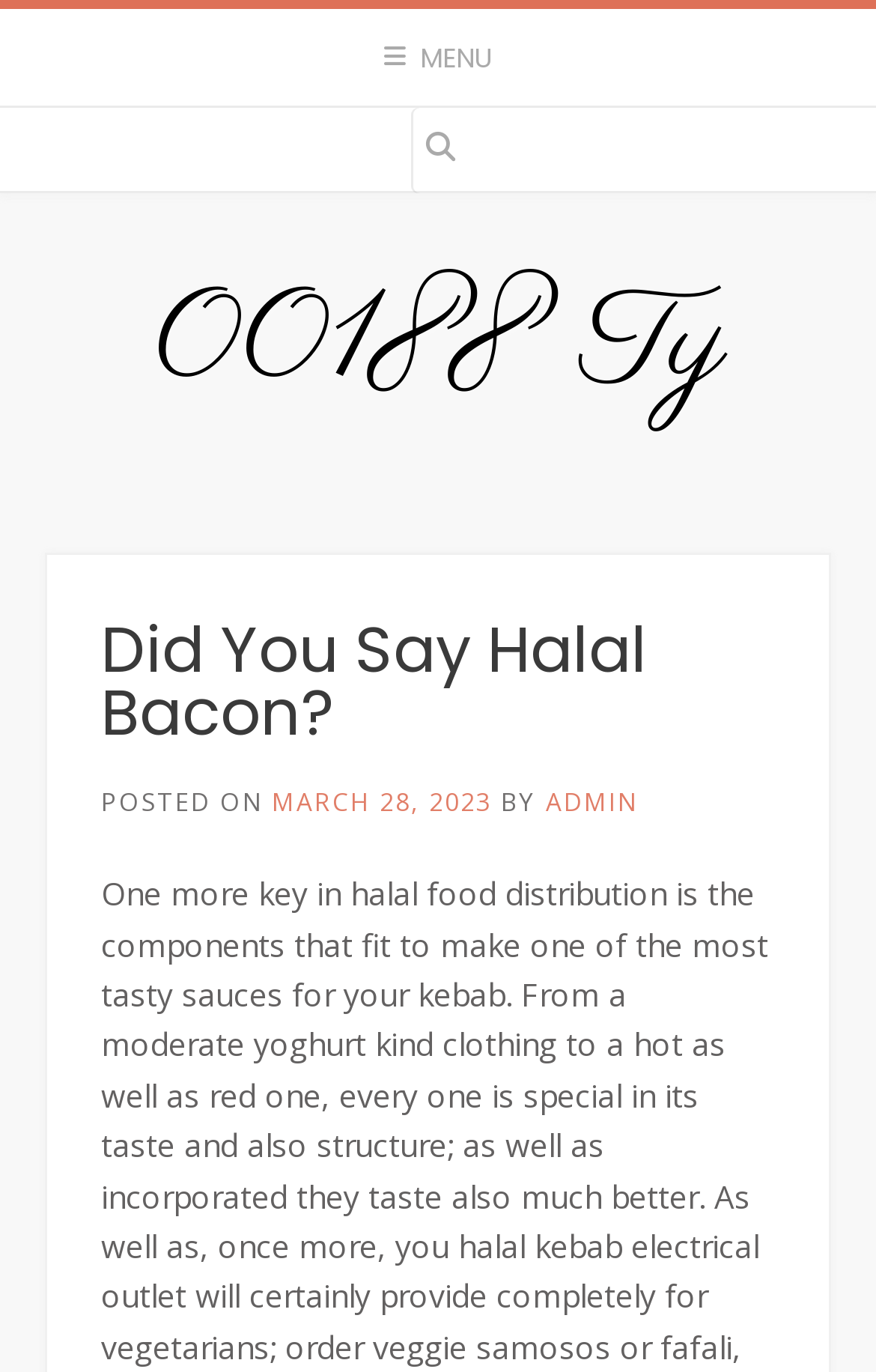Convey a detailed summary of the webpage, mentioning all key elements.

The webpage appears to be a blog post or article page. At the top, there is a menu button with the text "MENU" and an icon, taking up the full width of the page. Below the menu button, there is a smaller button with an icon, positioned near the center of the page.

The main content of the page is a heading that reads "00188 Ty", which is a clickable link. This heading is positioned roughly in the top third of the page, spanning about two-thirds of the page's width.

Below the heading, there is a section with a header that reads "Did You Say Halal Bacon?", which is a subheading of the main heading. This section also contains the text "POSTED ON" followed by a link to the date "MARCH 28, 2023", and then the text "BY" followed by a link to the author "ADMIN". This section is positioned below the main heading, taking up about half of the page's width.

There are no images on the page. The overall layout is focused on the main heading and the supporting information below it, with a simple and clean design.